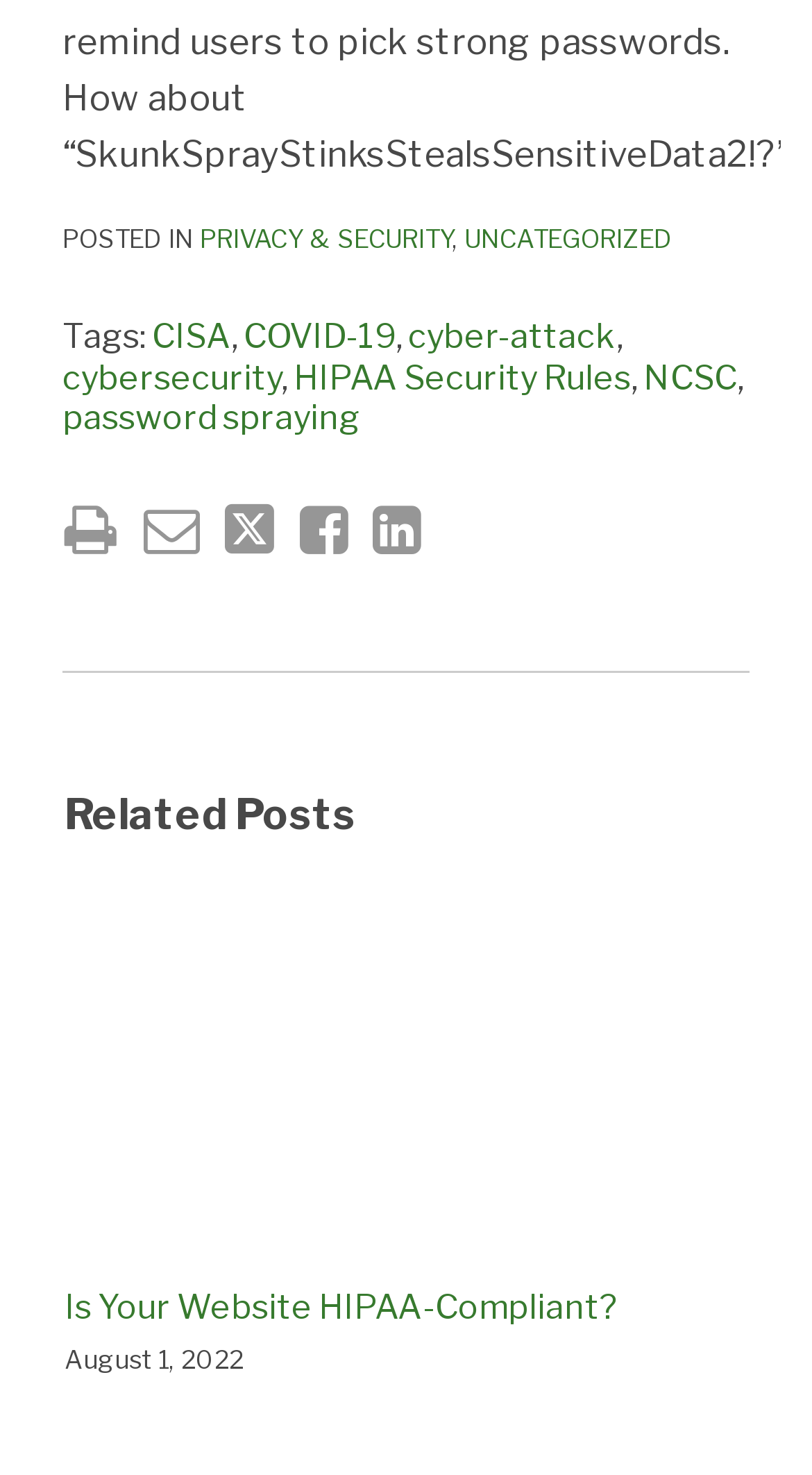Show the bounding box coordinates for the element that needs to be clicked to execute the following instruction: "Click on the 'CISA' tag". Provide the coordinates in the form of four float numbers between 0 and 1, i.e., [left, top, right, bottom].

[0.187, 0.215, 0.285, 0.242]